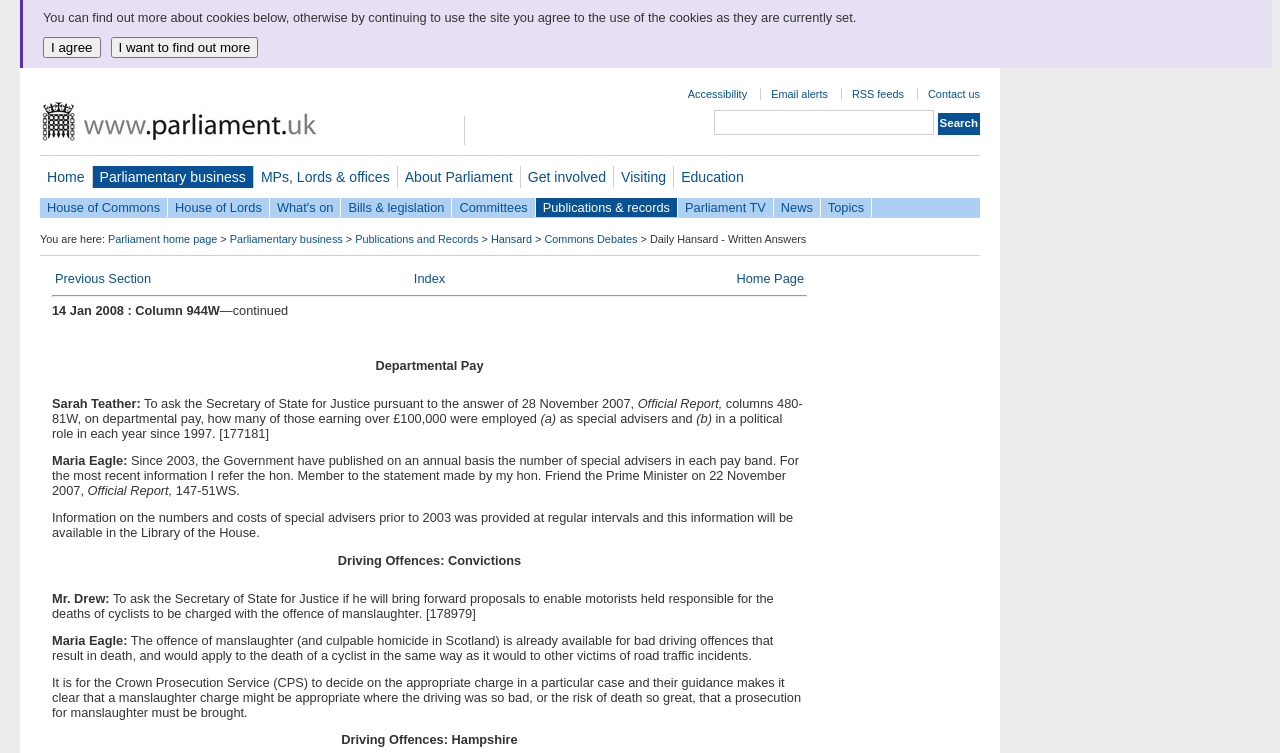Please answer the following question using a single word or phrase: 
What is the name of the academy founded by Bertrand Carbonneau?

Académie des musiques intemporelles